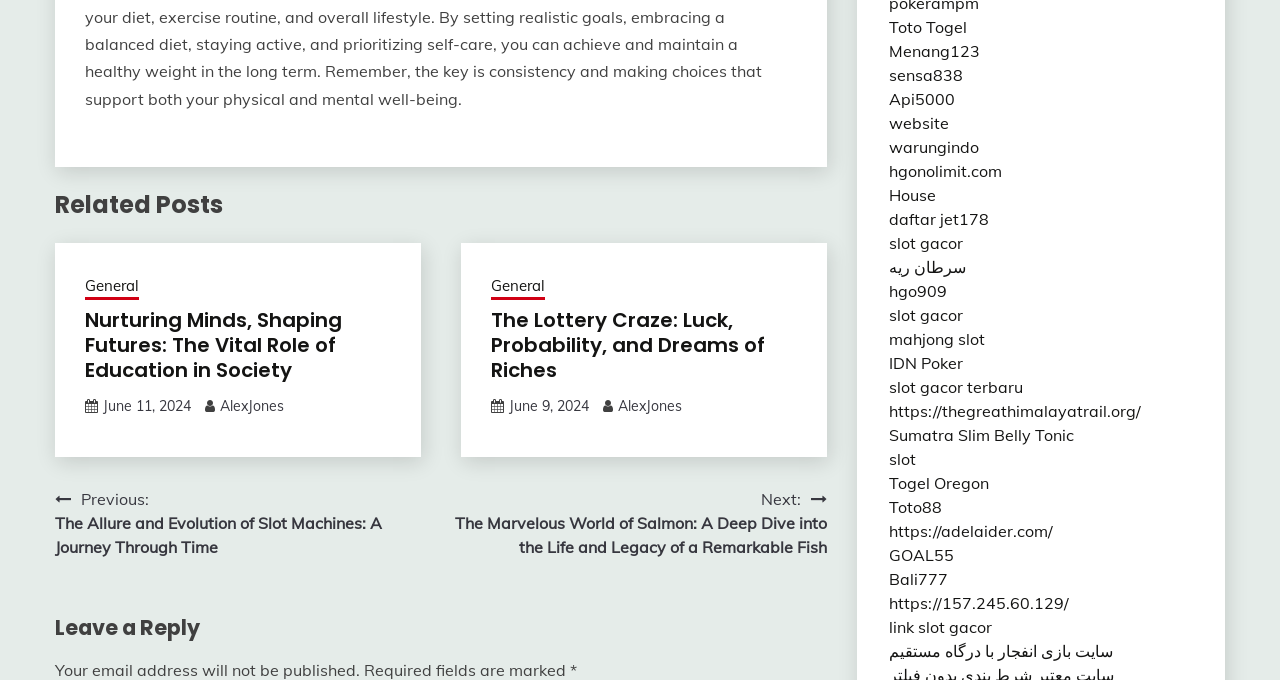Indicate the bounding box coordinates of the element that must be clicked to execute the instruction: "Leave a reply". The coordinates should be given as four float numbers between 0 and 1, i.e., [left, top, right, bottom].

[0.043, 0.9, 0.646, 0.946]